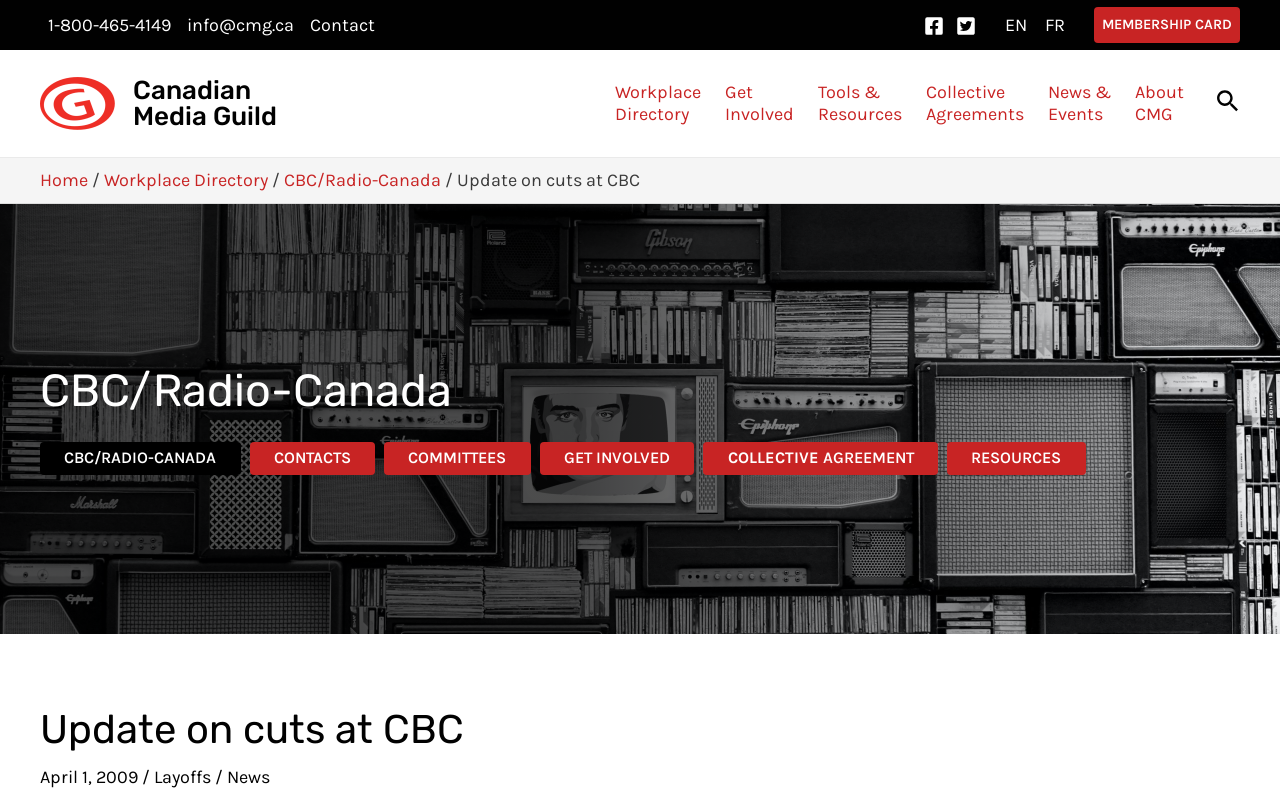What is the topic of the main article?
Answer briefly with a single word or phrase based on the image.

Update on cuts at CBC